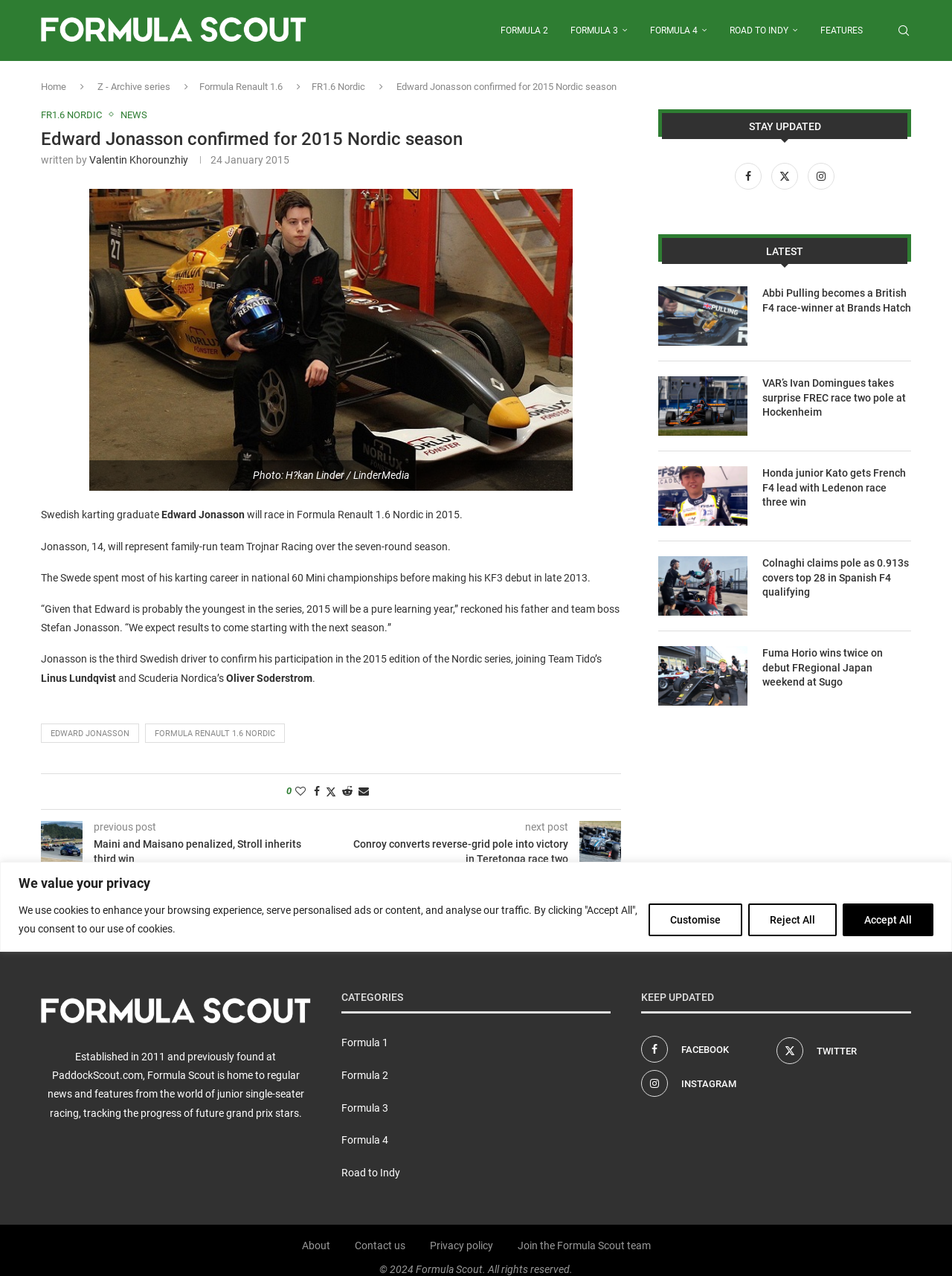How many latest articles are listed at the bottom of the webpage?
Based on the image, please offer an in-depth response to the question.

The answer can be found at the bottom of the webpage, where two latest articles, 'Abbi Pulling becomes a British F4 race-winner at Brands Hatch' and 'VAR’s Ivan Domingues takes surprise FREC race two pole at Hockenheim', are listed.